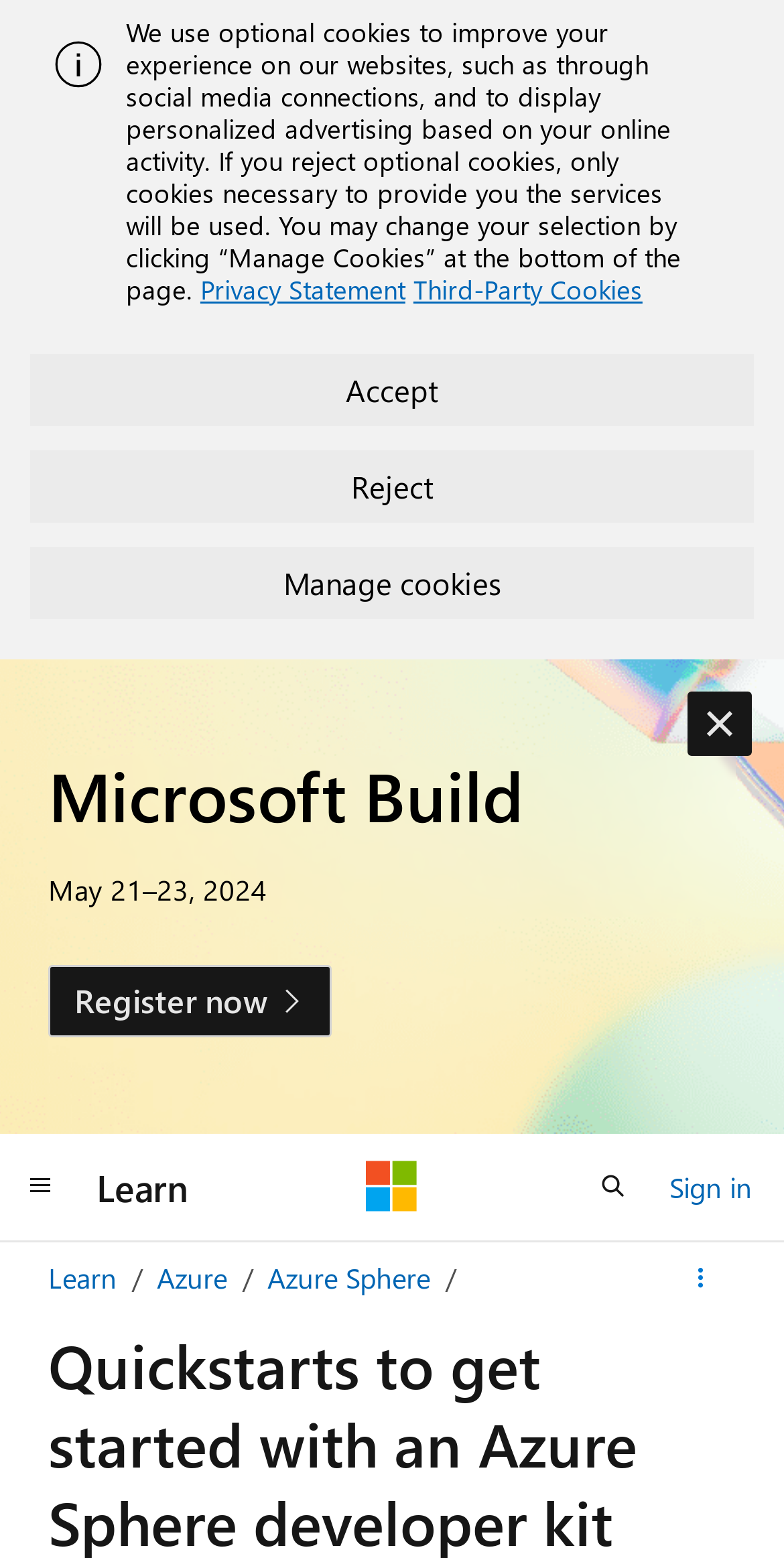Identify the bounding box coordinates of the specific part of the webpage to click to complete this instruction: "Register for Microsoft Build".

[0.062, 0.619, 0.424, 0.666]